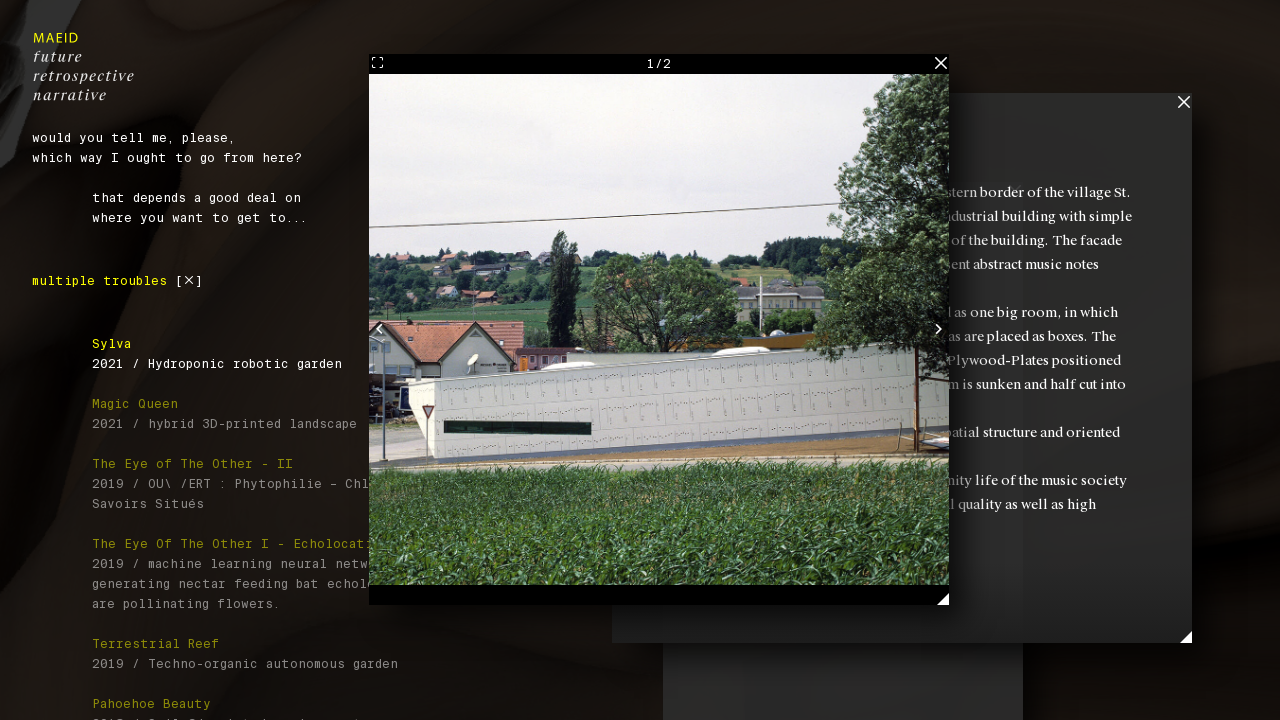Given the description: "multiple troubles []", determine the bounding box coordinates of the UI element. The coordinates should be formatted as four float numbers between 0 and 1, [left, top, right, bottom].

[0.025, 0.368, 0.327, 0.412]